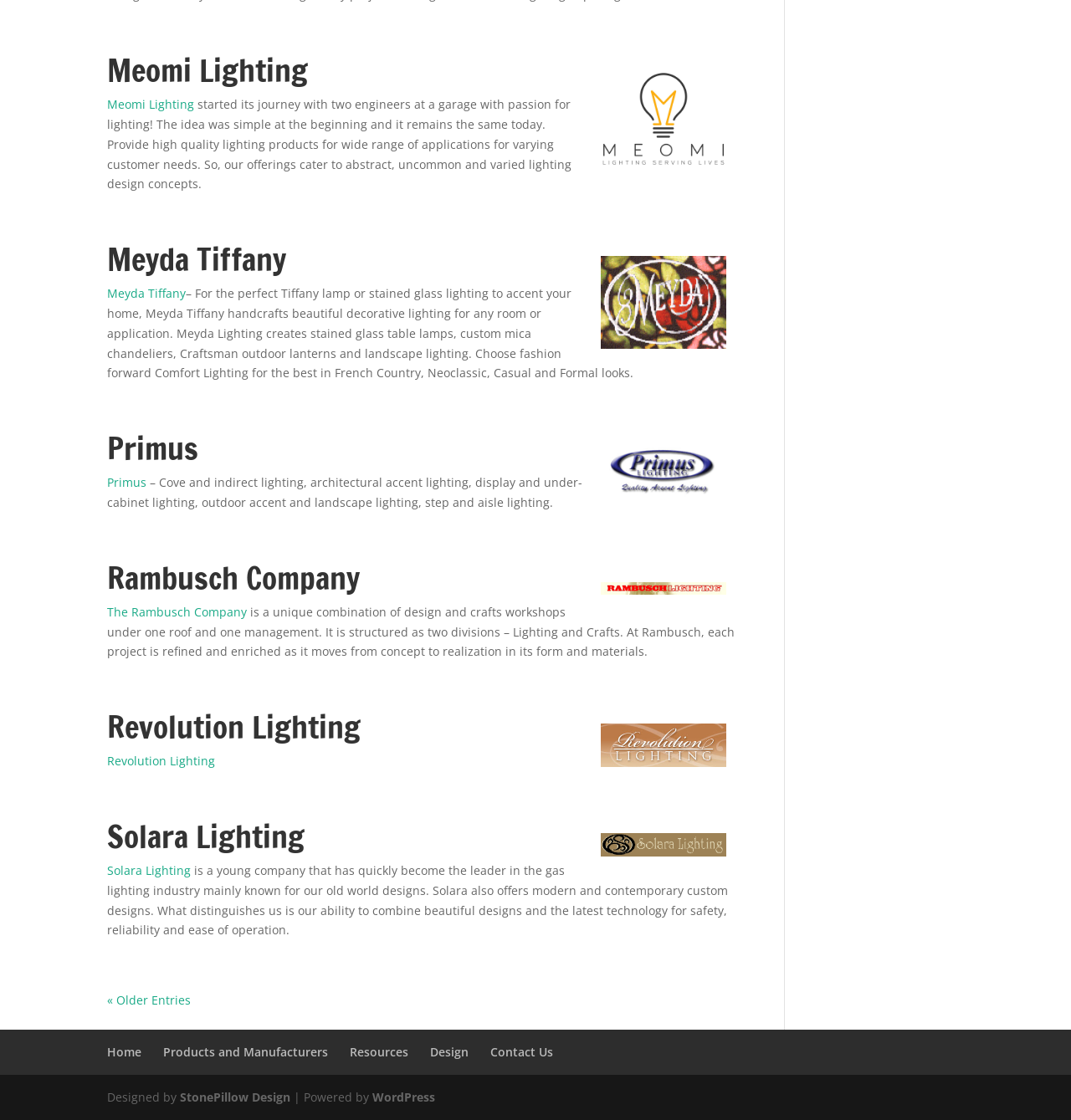Using the provided element description: "alt="Meomi Lighting"", identify the bounding box coordinates. The coordinates should be four floats between 0 and 1 in the order [left, top, right, bottom].

[0.561, 0.135, 0.678, 0.149]